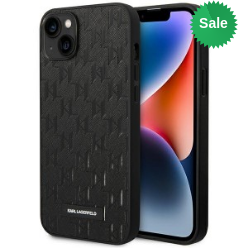Please examine the image and answer the question with a detailed explanation:
What is the primary color of the iPhone case?

The caption explicitly states that the case is 'predominantly black', indicating that black is the primary color of the iPhone case.